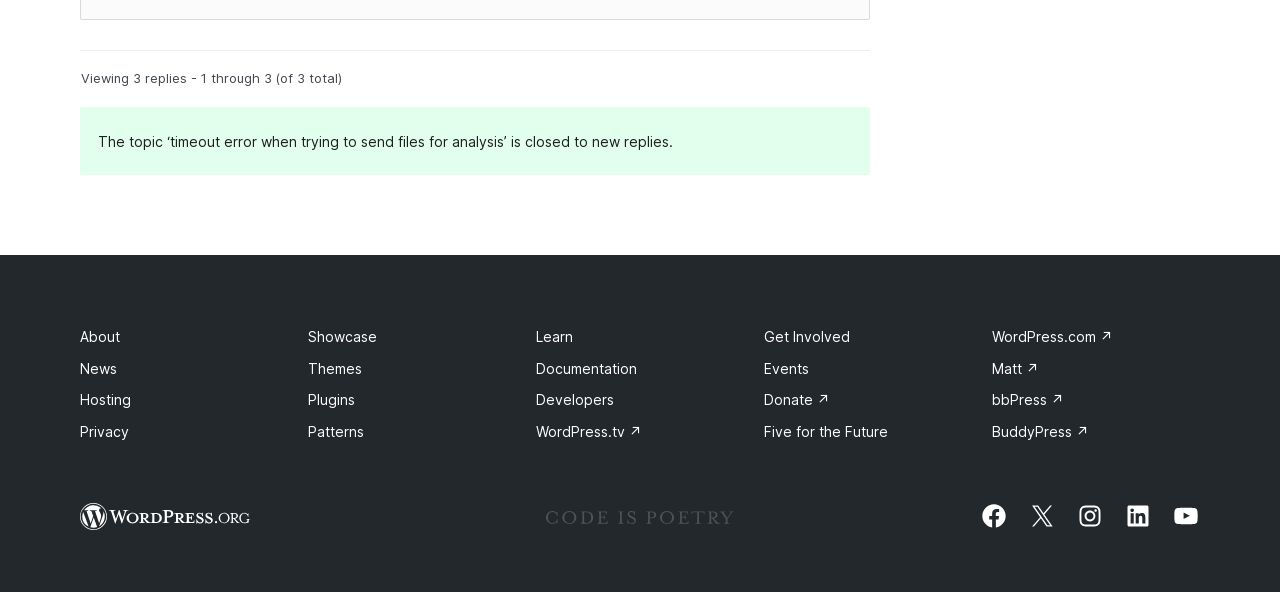Highlight the bounding box coordinates of the region I should click on to meet the following instruction: "Go to MY ACCOUNT".

None